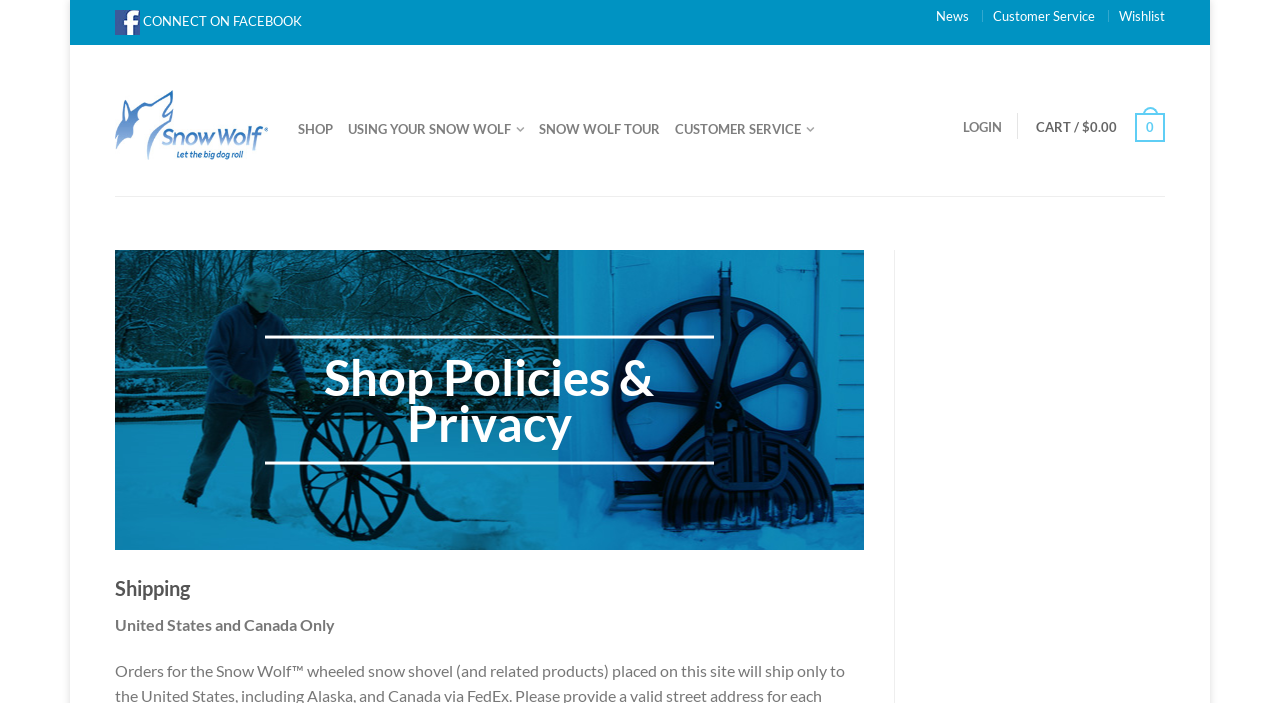From the webpage screenshot, identify the region described by Snow Wolf Tour. Provide the bounding box coordinates as (top-left x, top-left y, bottom-right x, bottom-right y), with each value being a floating point number between 0 and 1.

[0.421, 0.157, 0.516, 0.209]